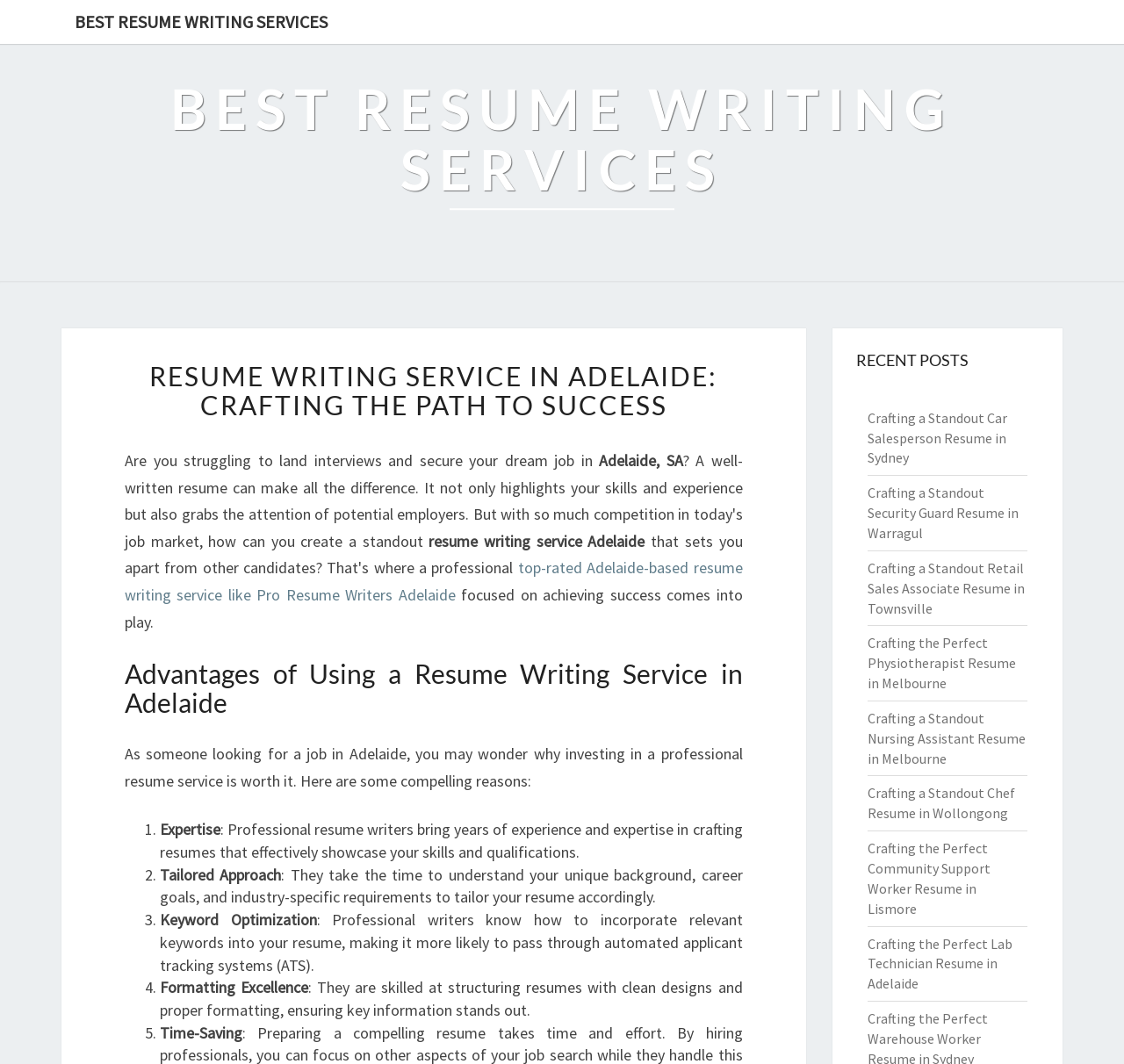Determine the bounding box coordinates of the element that should be clicked to execute the following command: "Click on the link to learn more about the resume writing service in Adelaide".

[0.111, 0.524, 0.661, 0.568]